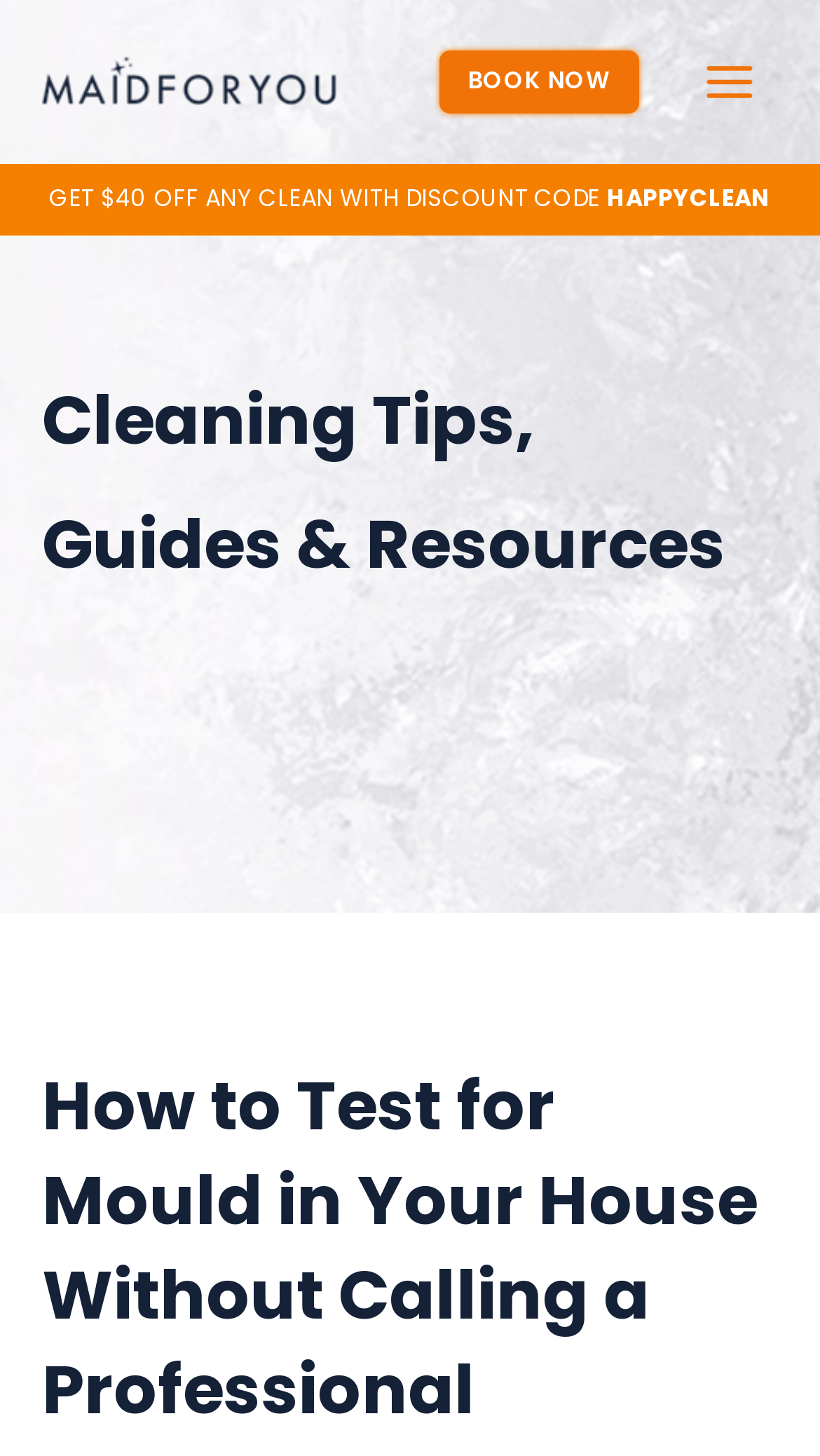Reply to the question below using a single word or brief phrase:
What is the name of the company?

MaidForYou